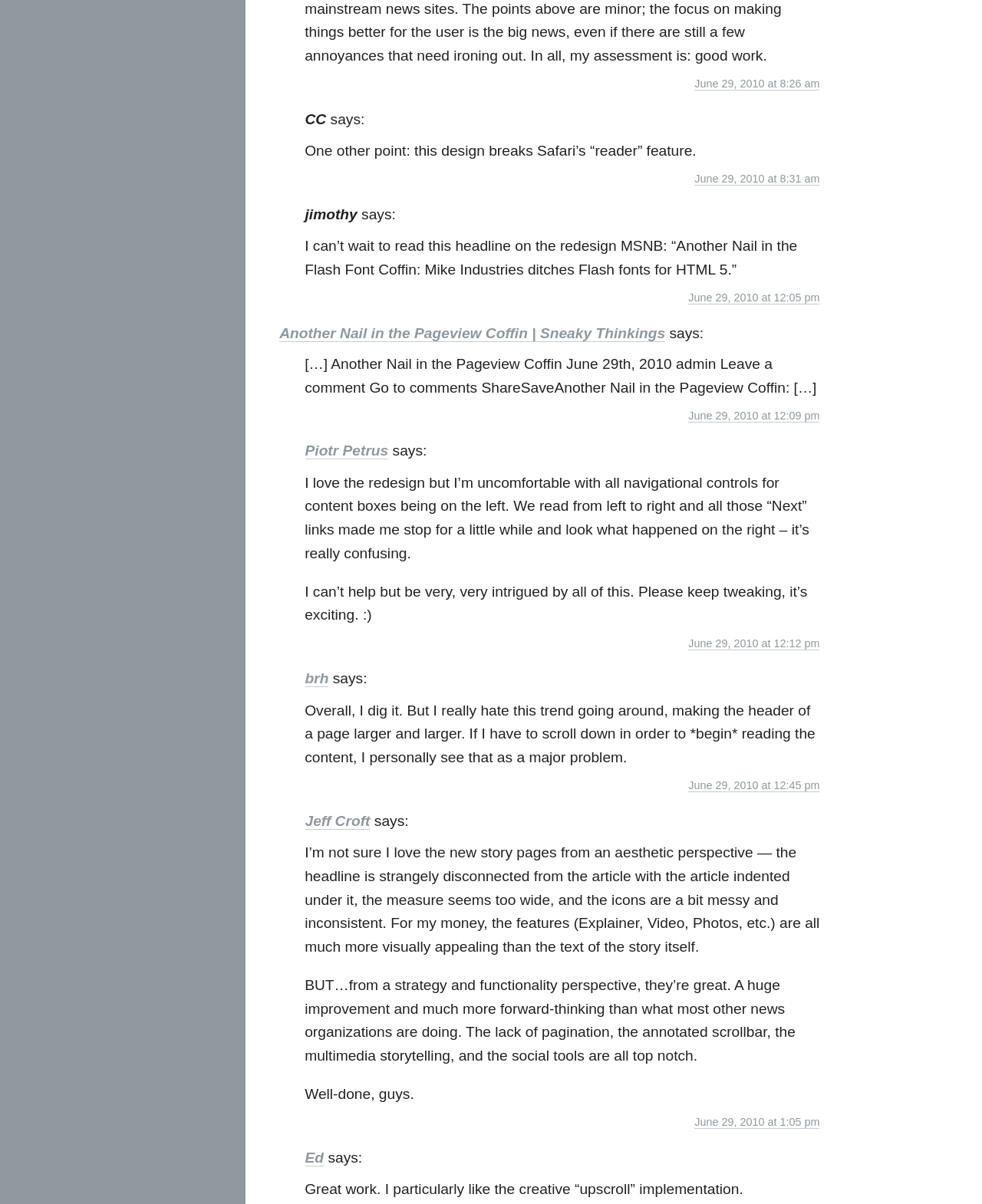Locate the bounding box coordinates of the area to click to fulfill this instruction: "Check the comment by Piotr Petrus". The bounding box should be presented as four float numbers between 0 and 1, in the order [left, top, right, bottom].

[0.311, 0.368, 0.396, 0.382]